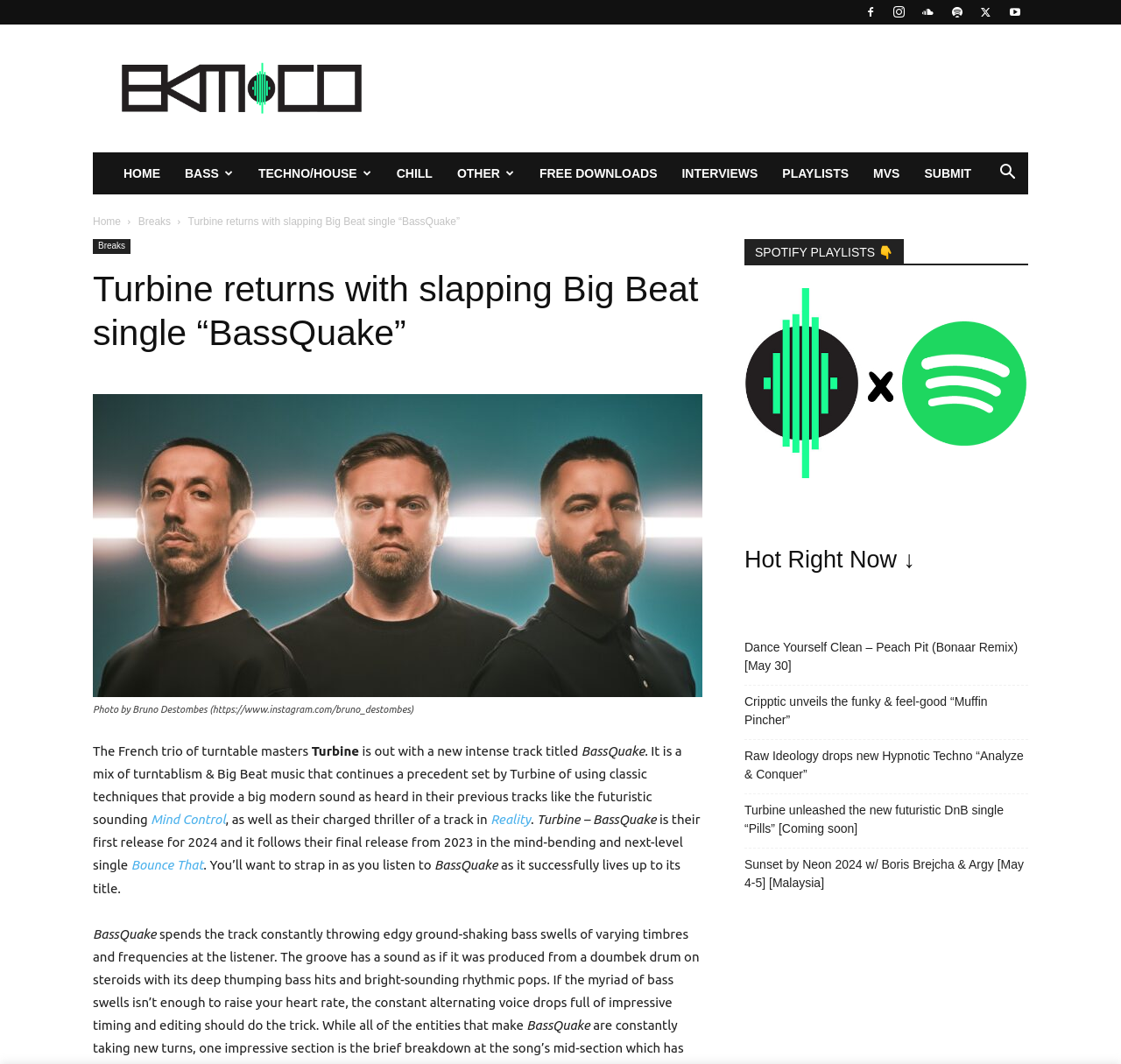Please identify the primary heading of the webpage and give its text content.

Turbine returns with slapping Big Beat single “BassQuake”